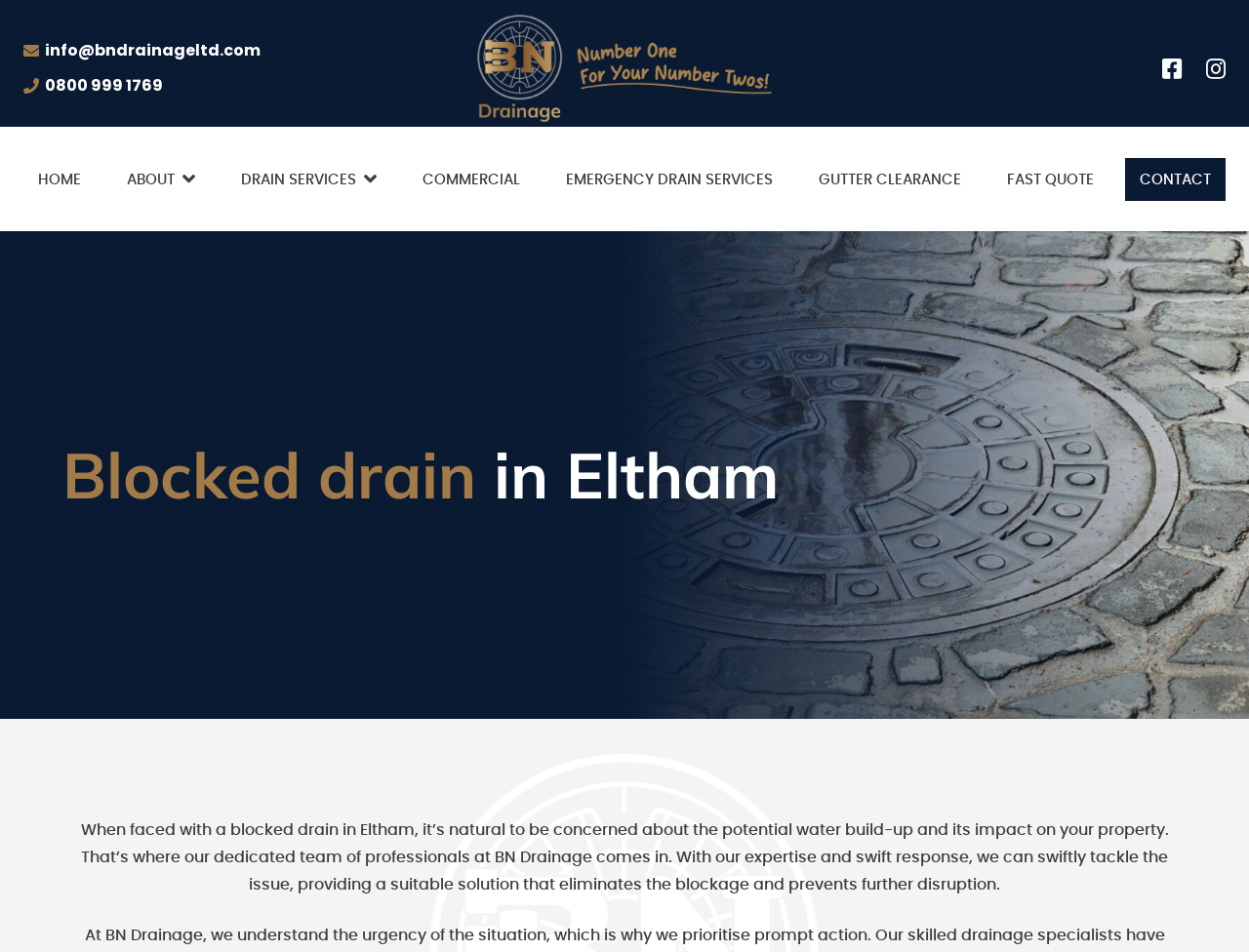Determine the bounding box coordinates of the clickable element to achieve the following action: 'Learn more about our drain services'. Provide the coordinates as four float values between 0 and 1, formatted as [left, top, right, bottom].

[0.181, 0.165, 0.314, 0.211]